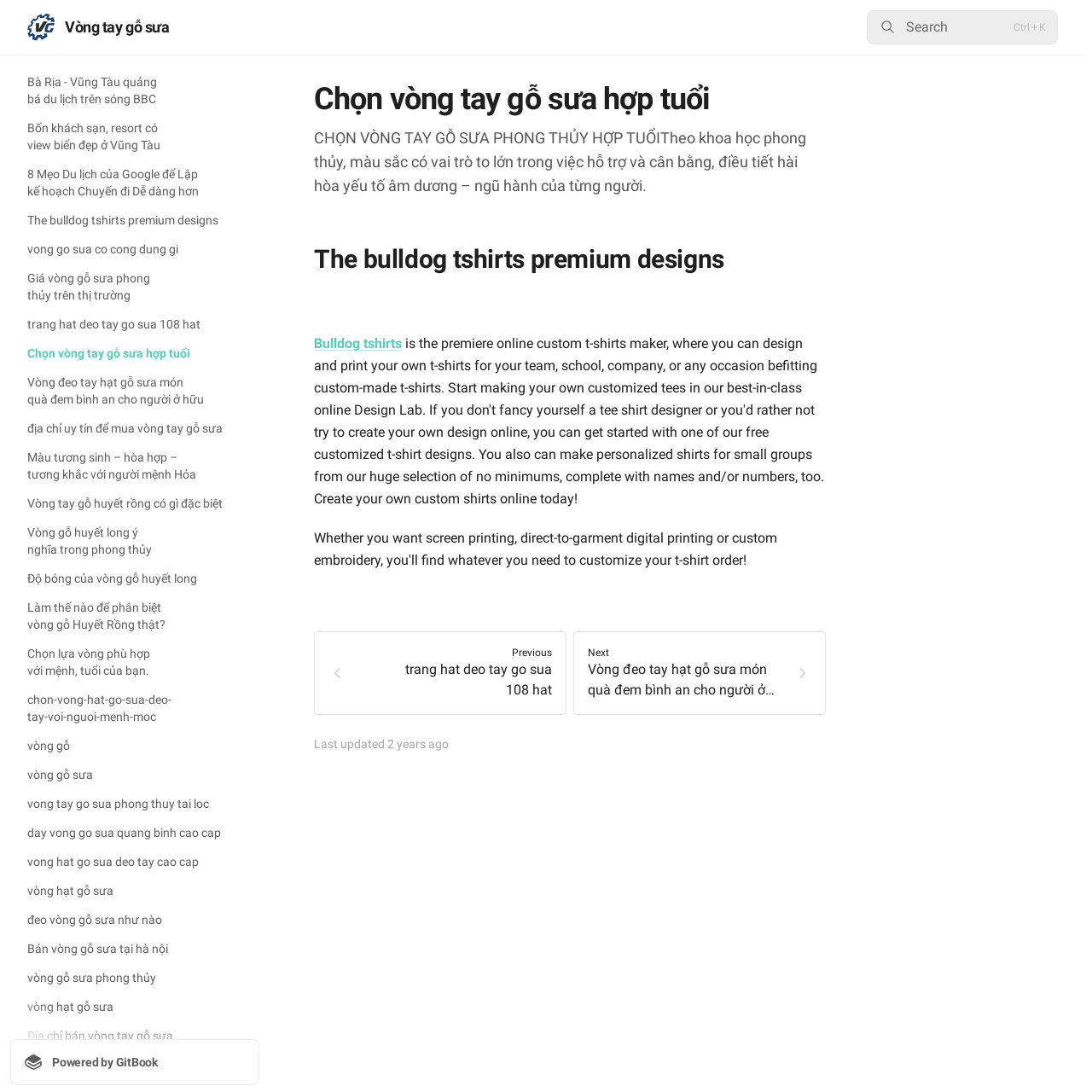Provide the text content of the webpage's main heading.

Vòng tay gỗ sưa